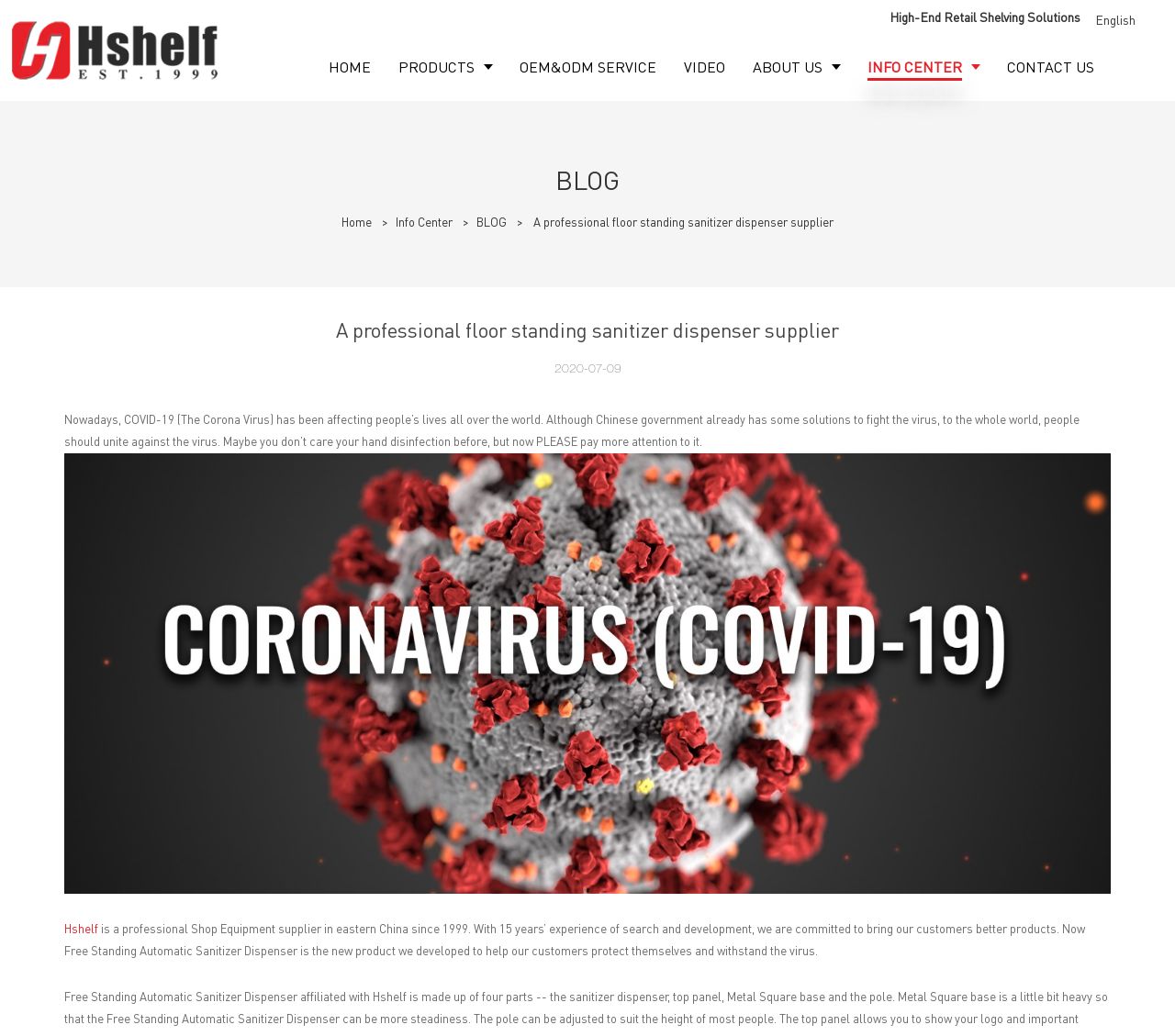Pinpoint the bounding box coordinates of the element you need to click to execute the following instruction: "Click the 'BLOG' link". The bounding box should be represented by four float numbers between 0 and 1, in the format [left, top, right, bottom].

[0.405, 0.207, 0.431, 0.222]